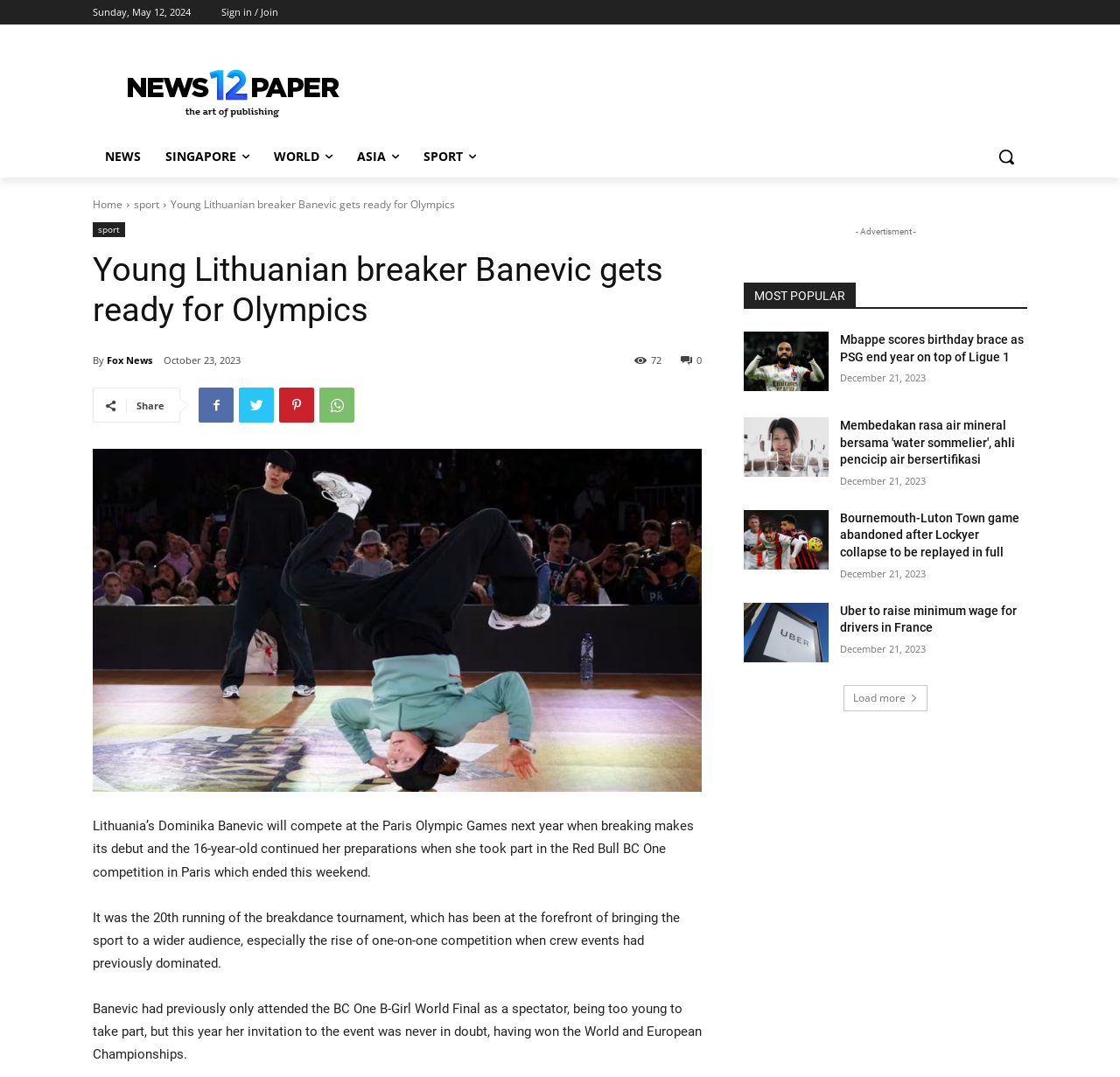Determine the bounding box coordinates of the region to click in order to accomplish the following instruction: "Load more news". Provide the coordinates as four float numbers between 0 and 1, specifically [left, top, right, bottom].

[0.753, 0.636, 0.828, 0.66]